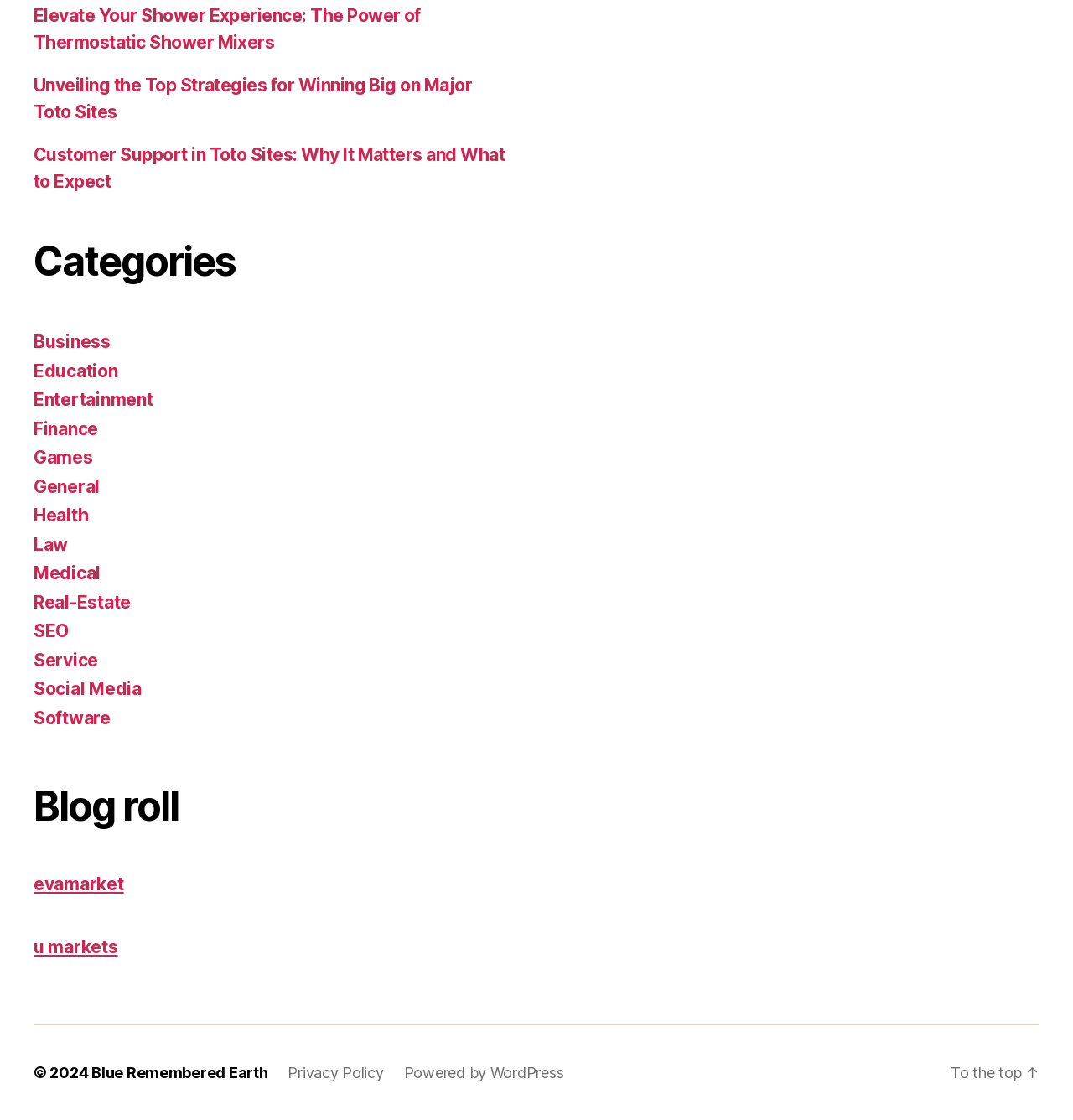Determine the bounding box coordinates for the clickable element to execute this instruction: "Check the 'Privacy Policy'". Provide the coordinates as four float numbers between 0 and 1, i.e., [left, top, right, bottom].

[0.268, 0.95, 0.358, 0.966]